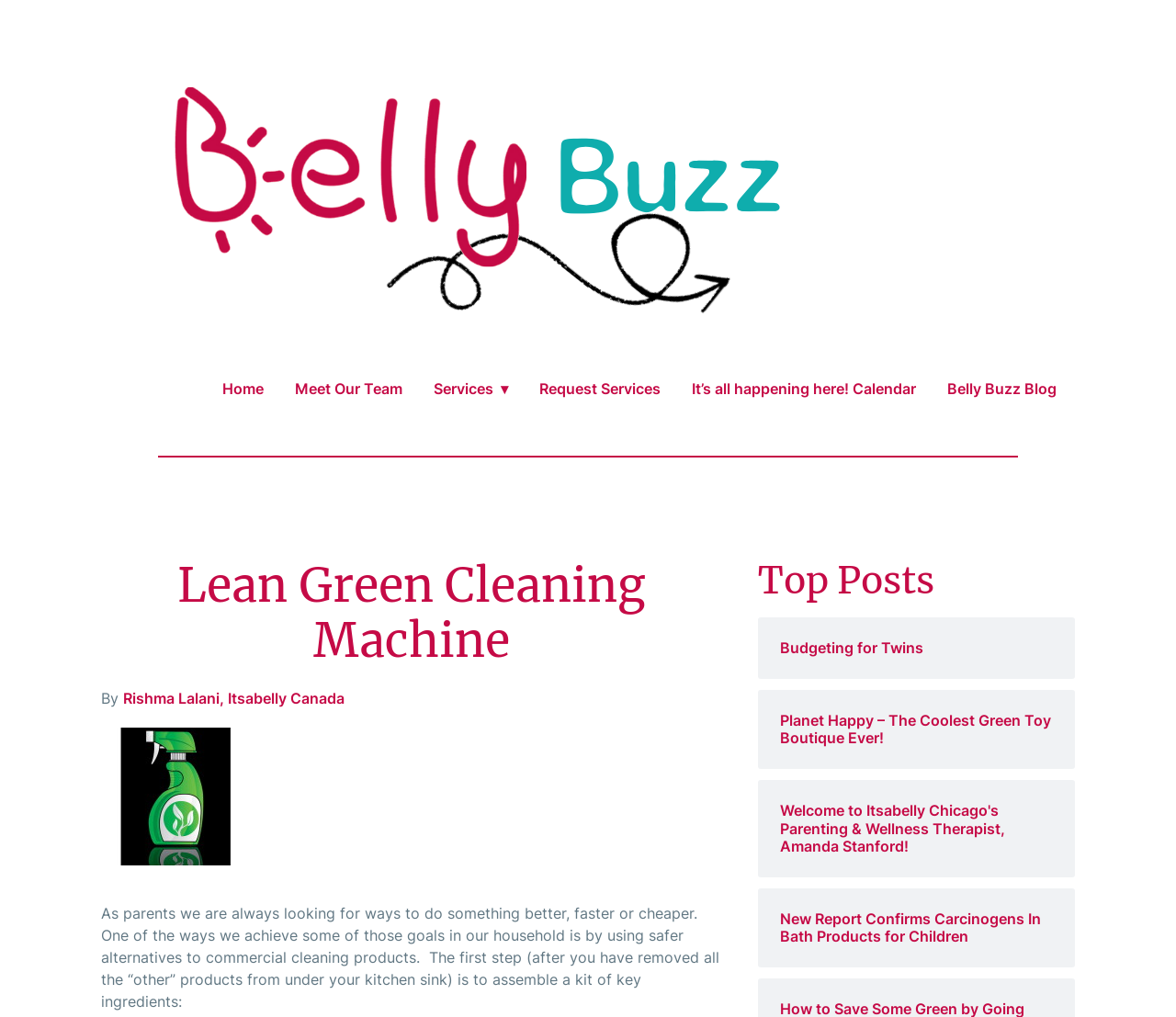Determine the bounding box coordinates of the clickable region to carry out the instruction: "Share on Twitter".

None